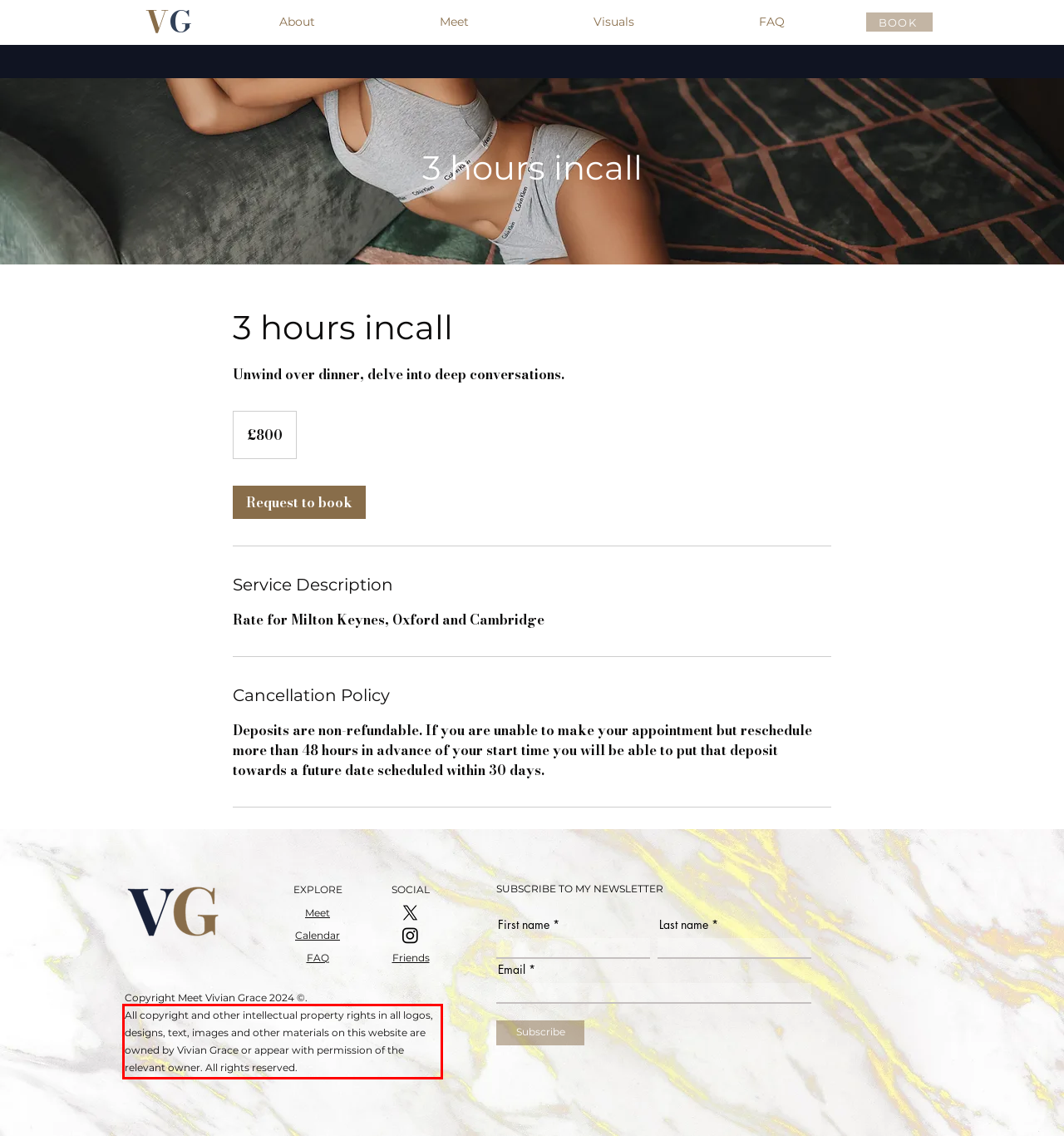Given a webpage screenshot, identify the text inside the red bounding box using OCR and extract it.

All copyright and other intellectual property rights in all logos, designs, text, images and other materials on this website are owned by Vivian Grace or appear with permission of the relevant owner. All rights reserved.